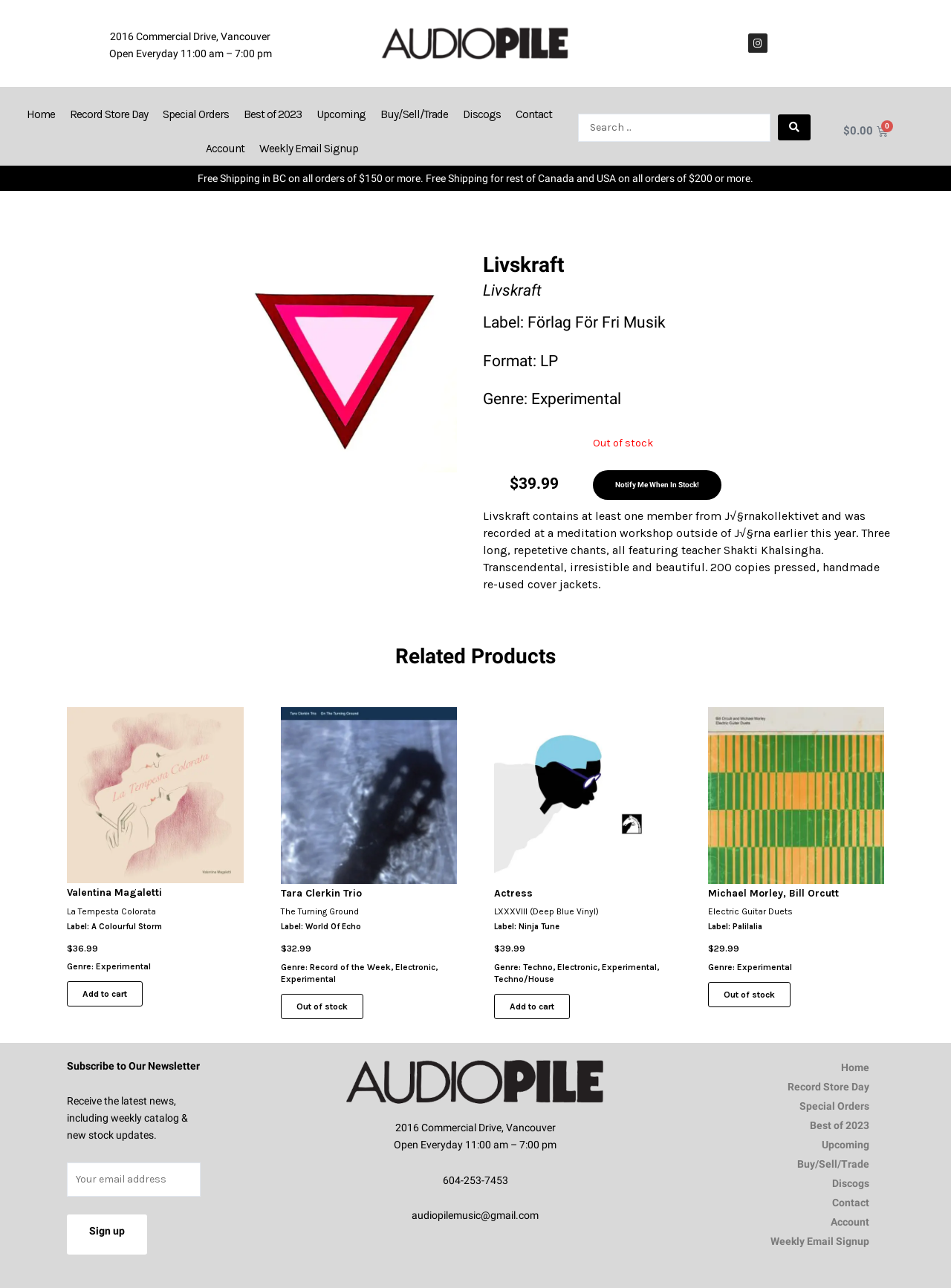Return the bounding box coordinates of the UI element that corresponds to this description: "World Of Echo". The coordinates must be given as four float numbers in the range of 0 and 1, [left, top, right, bottom].

[0.321, 0.676, 0.379, 0.684]